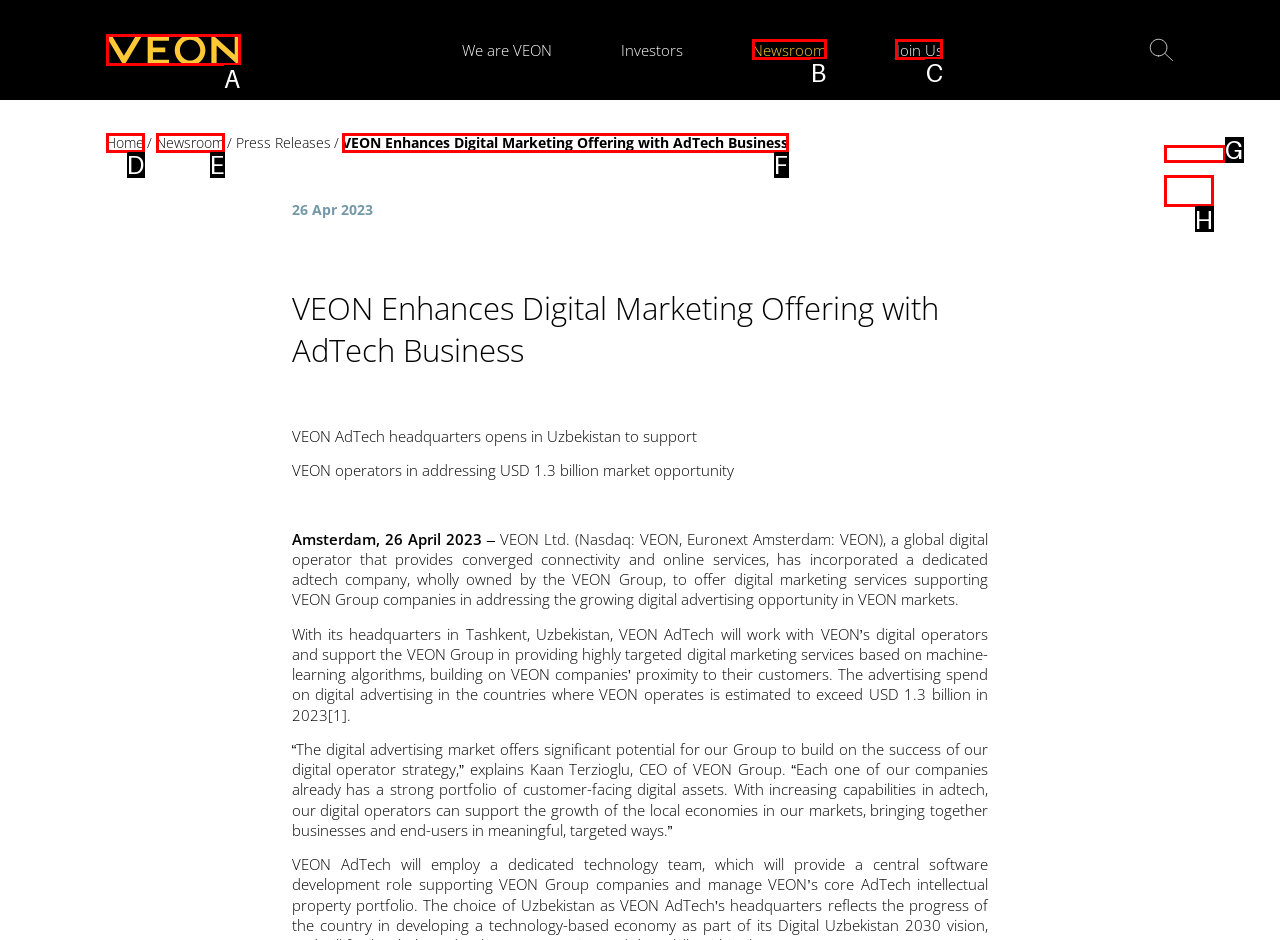Which letter corresponds to the correct option to complete the task: Click on the 'Press Releases' link?
Answer with the letter of the chosen UI element.

H